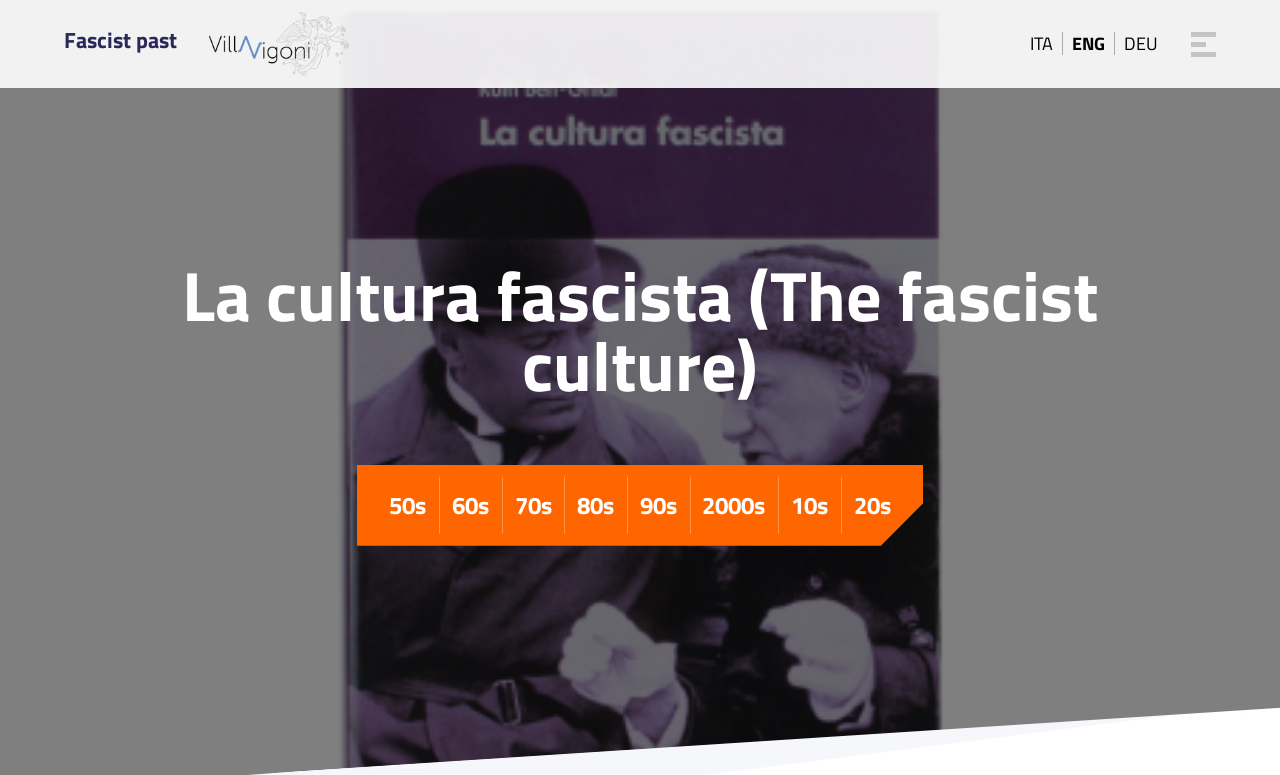Determine the bounding box coordinates for the UI element matching this description: "title="Villa Vigoni"".

[0.138, 0.039, 0.296, 0.07]